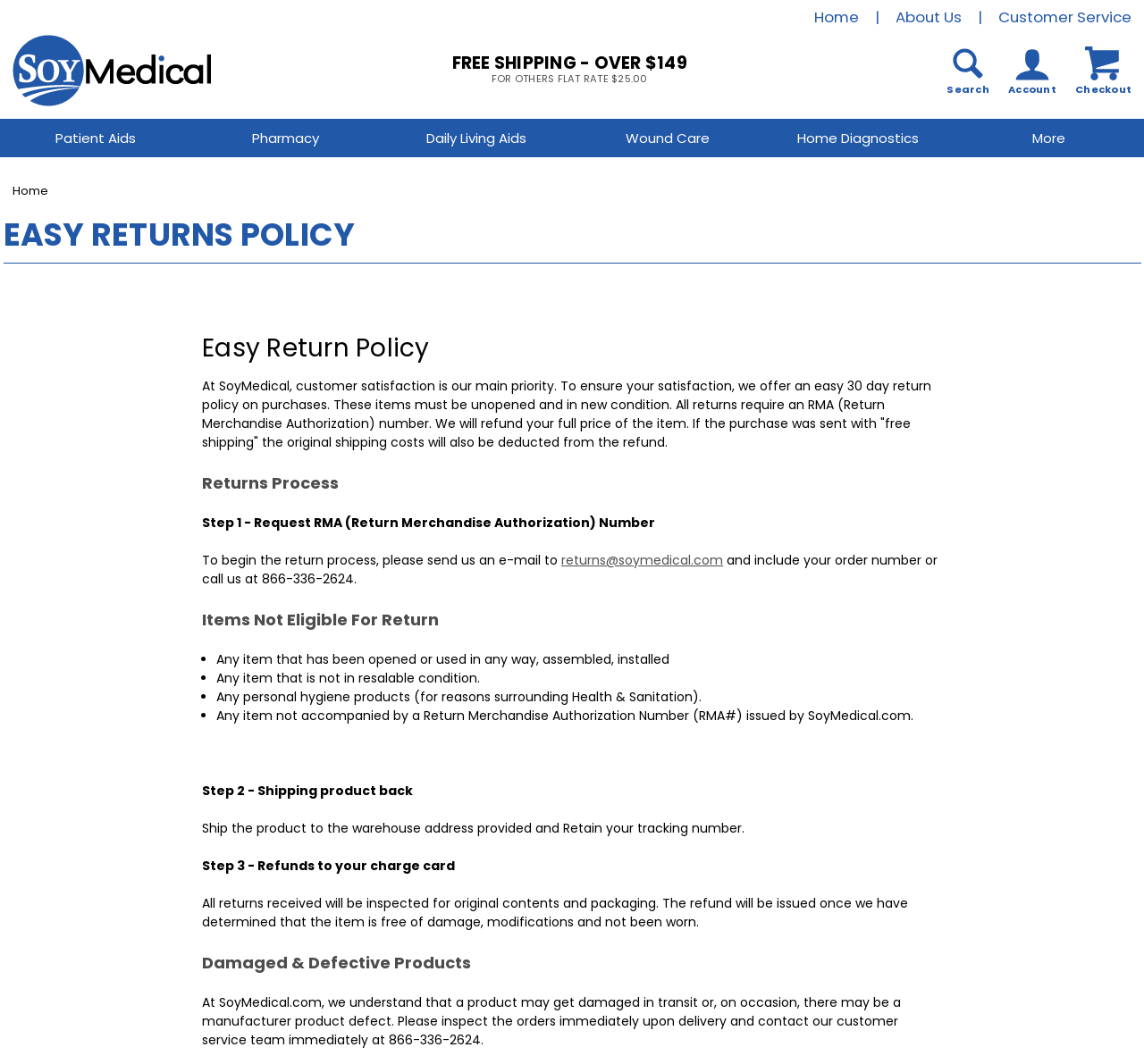Identify the bounding box coordinates of the specific part of the webpage to click to complete this instruction: "View Account".

[0.881, 0.042, 0.923, 0.091]